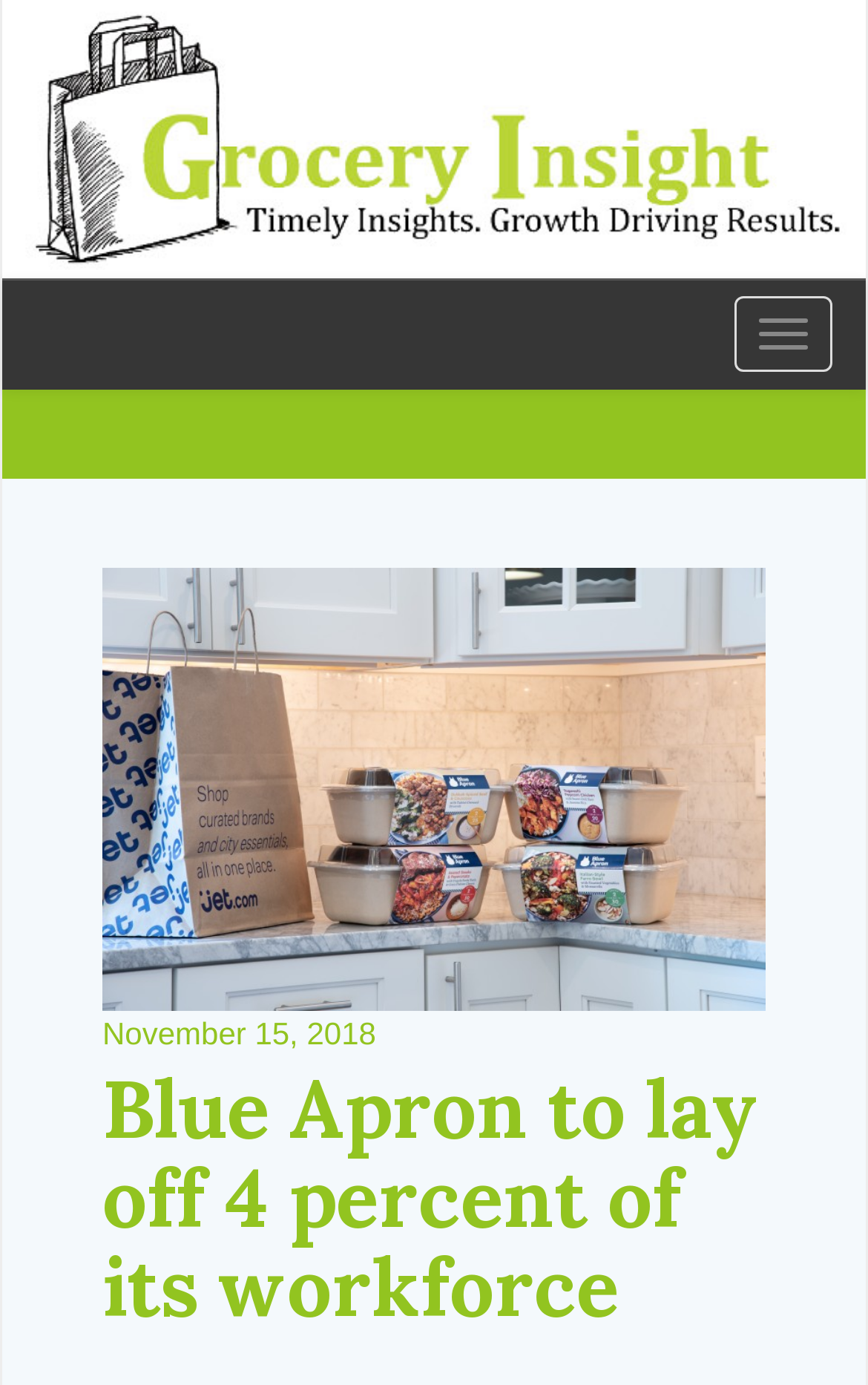Extract the text of the main heading from the webpage.

Blue Apron to lay off 4 percent of its workforce